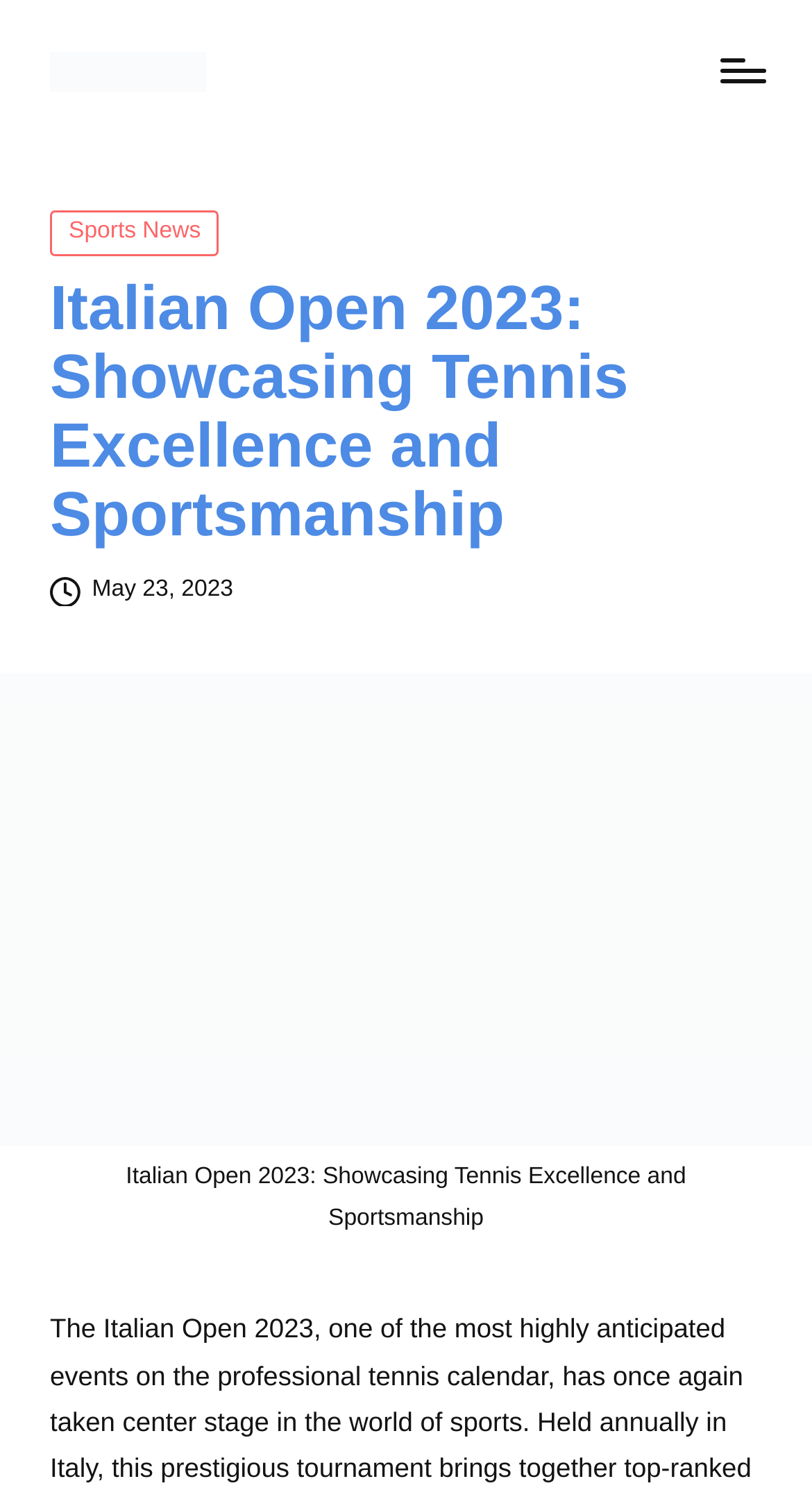Please find the main title text of this webpage.

Italian Open 2023: Showcasing Tennis Excellence and Sportsmanship